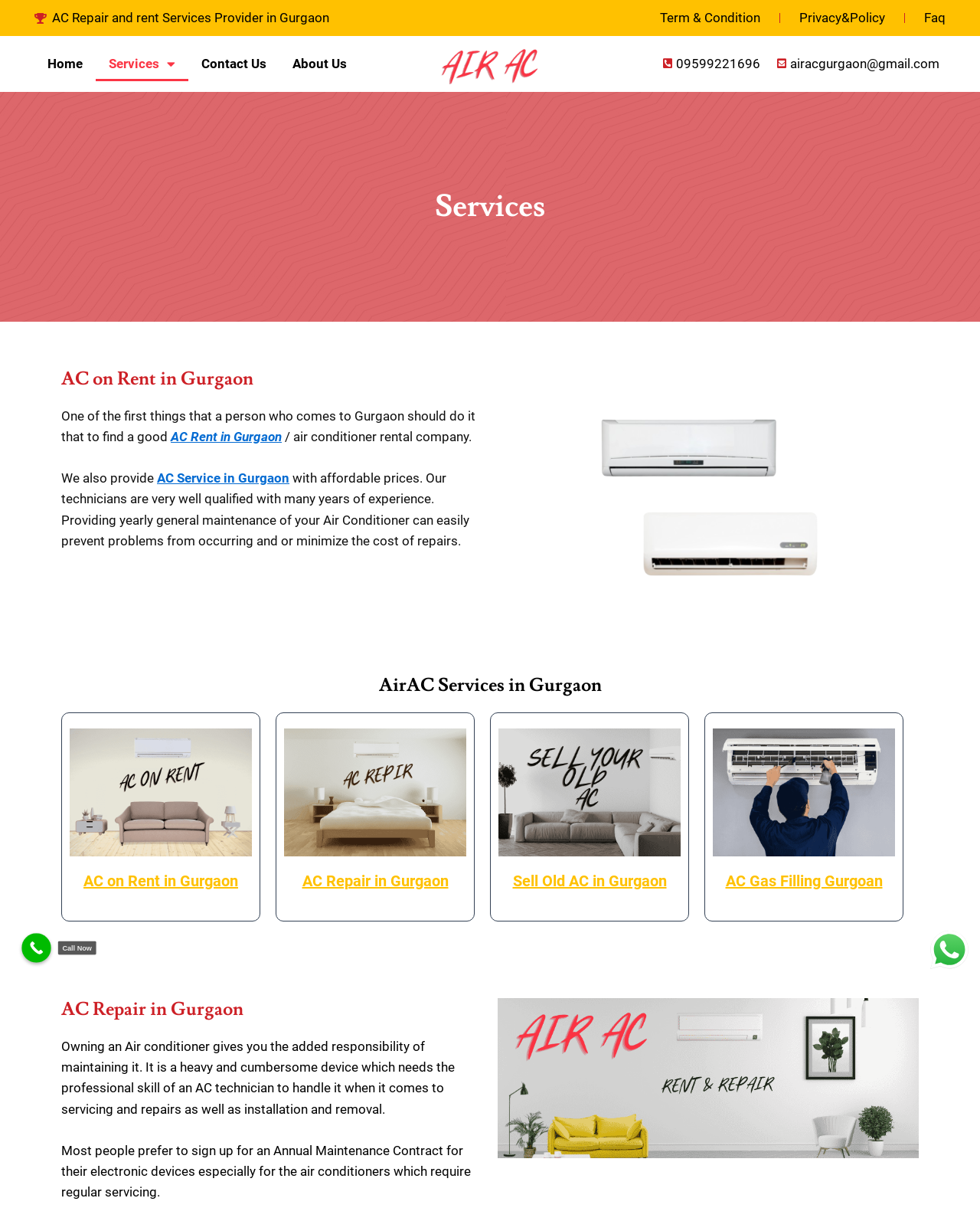Using floating point numbers between 0 and 1, provide the bounding box coordinates in the format (top-left x, top-left y, bottom-right x, bottom-right y). Locate the UI element described here: alt="AC on Rent in Gurgaon"

[0.071, 0.596, 0.257, 0.701]